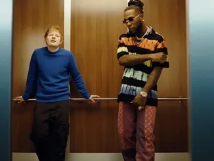Carefully observe the image and respond to the question with a detailed answer:
How many musicians are in the elevator?

The caption states 'two musicians share an intimate moment in an elevator', which implies there are two musicians present in the elevator.